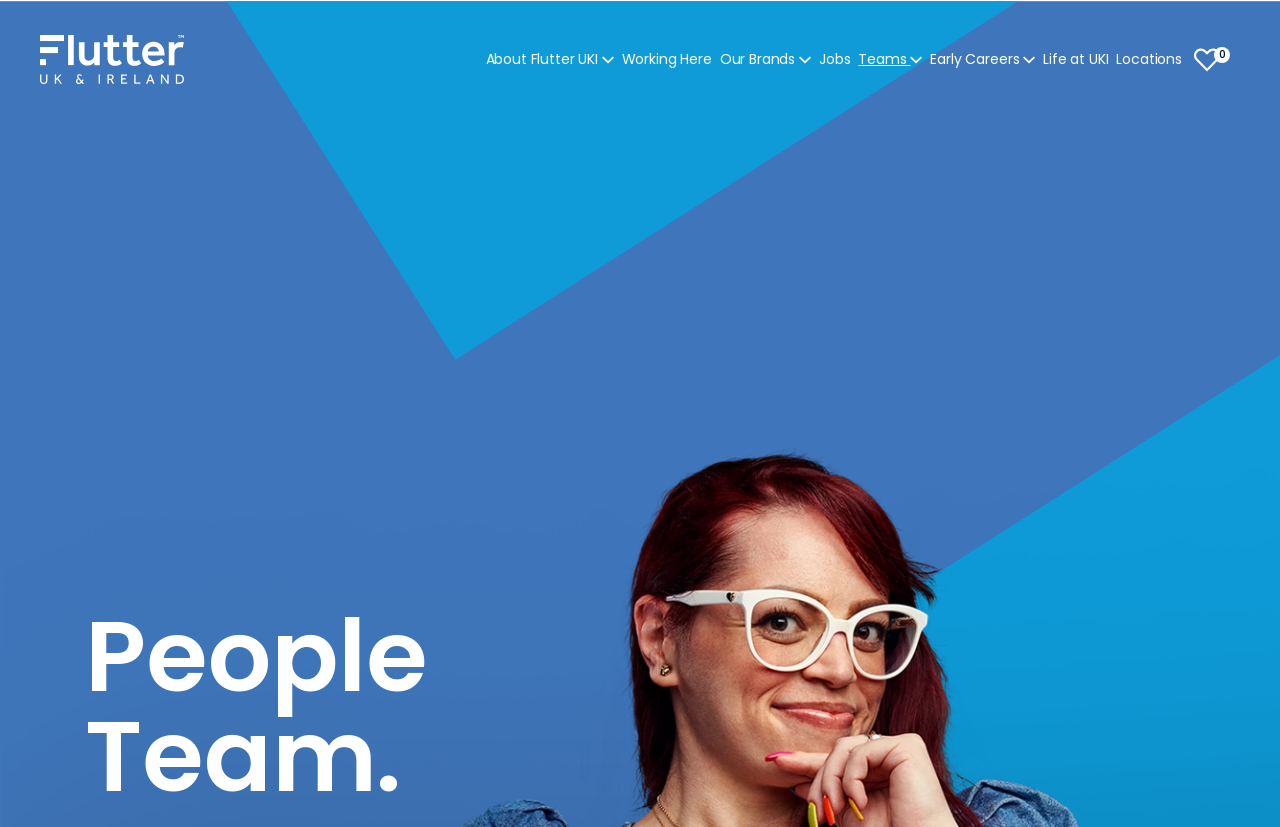Could you provide the bounding box coordinates for the portion of the screen to click to complete this instruction: "Browse Our Brands"?

[0.562, 0.05, 0.634, 0.094]